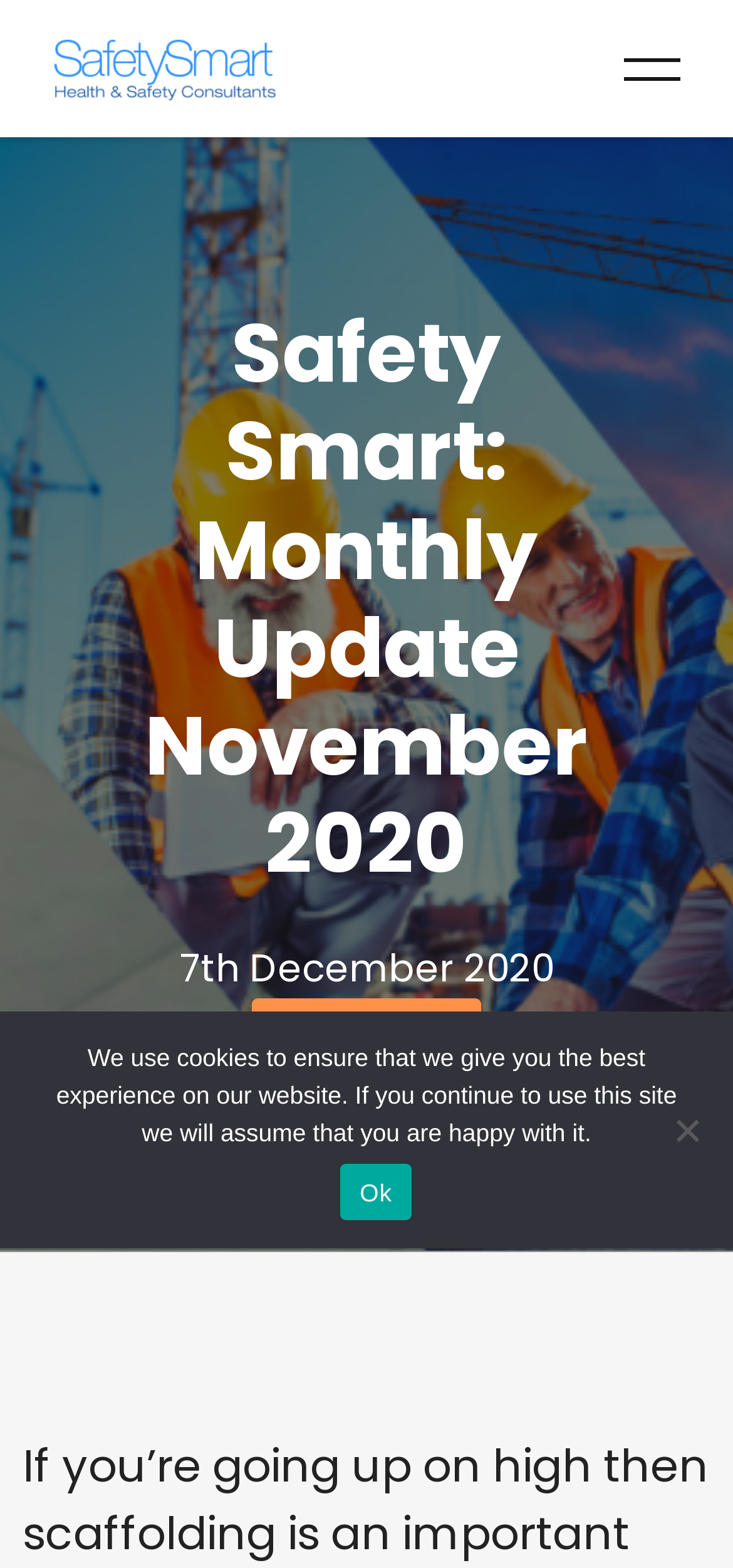Elaborate on the different components and information displayed on the webpage.

The webpage is titled "Safety Smart: Monthly Update November 2020 – Safety Smart" and appears to be a blog post or article. At the top-left corner, there is a Safety Smart logo, which is an image. To the right of the logo, there is a button. Below the logo and button, there is a header section that spans the entire width of the page. This section contains a heading that reads "Safety Smart: Monthly Update November 2020" and is positioned near the top of the page. Below the heading, there is a date "7th December 2020" and a link "Posted in Blogs".

At the bottom of the page, there is a cookie notice dialog that takes up the full width of the page. The dialog contains a paragraph of text explaining the use of cookies on the website. Below the text, there are two options: an "Ok" link and a "No" button. The "Ok" link is positioned to the left of the "No" button.